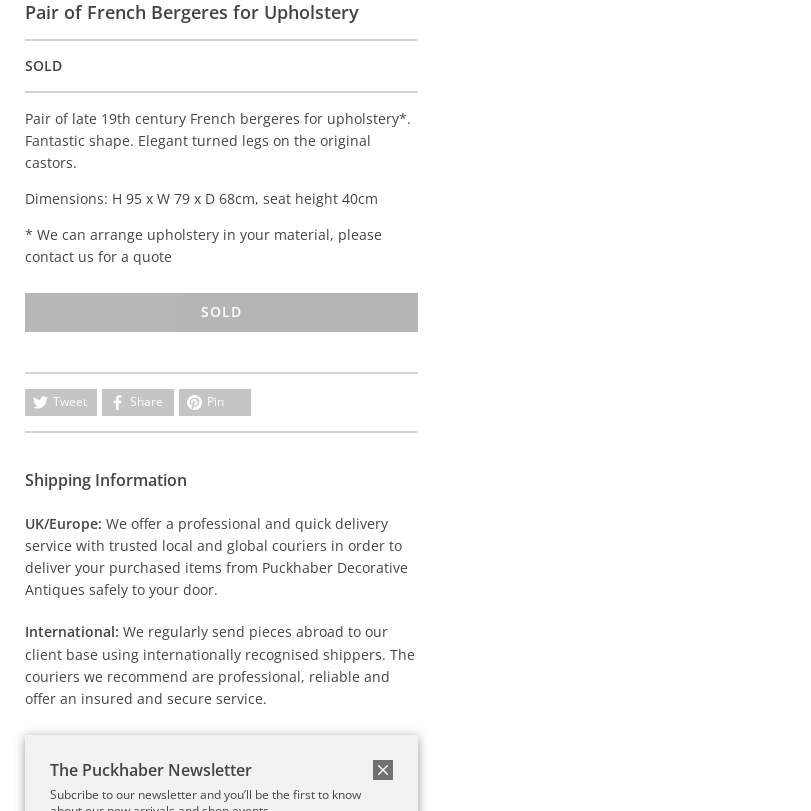Give a detailed explanation of what is happening in the image.

This image features a beautifully crafted pair of late 19th-century French bergeres available for upholstery. The caption emphasizes that the items are sold, highlighting their elegant design and original castors. The dimensions provided are height 95 cm, width 79 cm, depth 68 cm, with a seat height of 40 cm. Notably, there's an invitation for potential customers to contact the seller for upholstery arrangements. Below the image, shipping information outlines services available for both UK/Europe and international customers, ensuring safe delivery through trusted couriers. The image is framed by options to share on social media, encouraging engagement with the product.